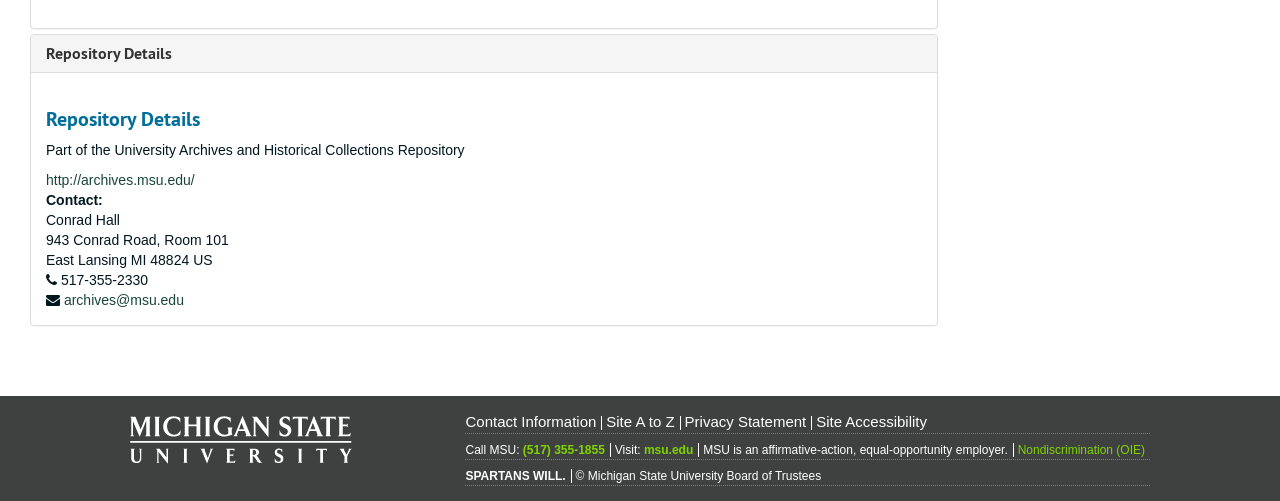What is the name of the repository?
Refer to the image and respond with a one-word or short-phrase answer.

University Archives and Historical Collections